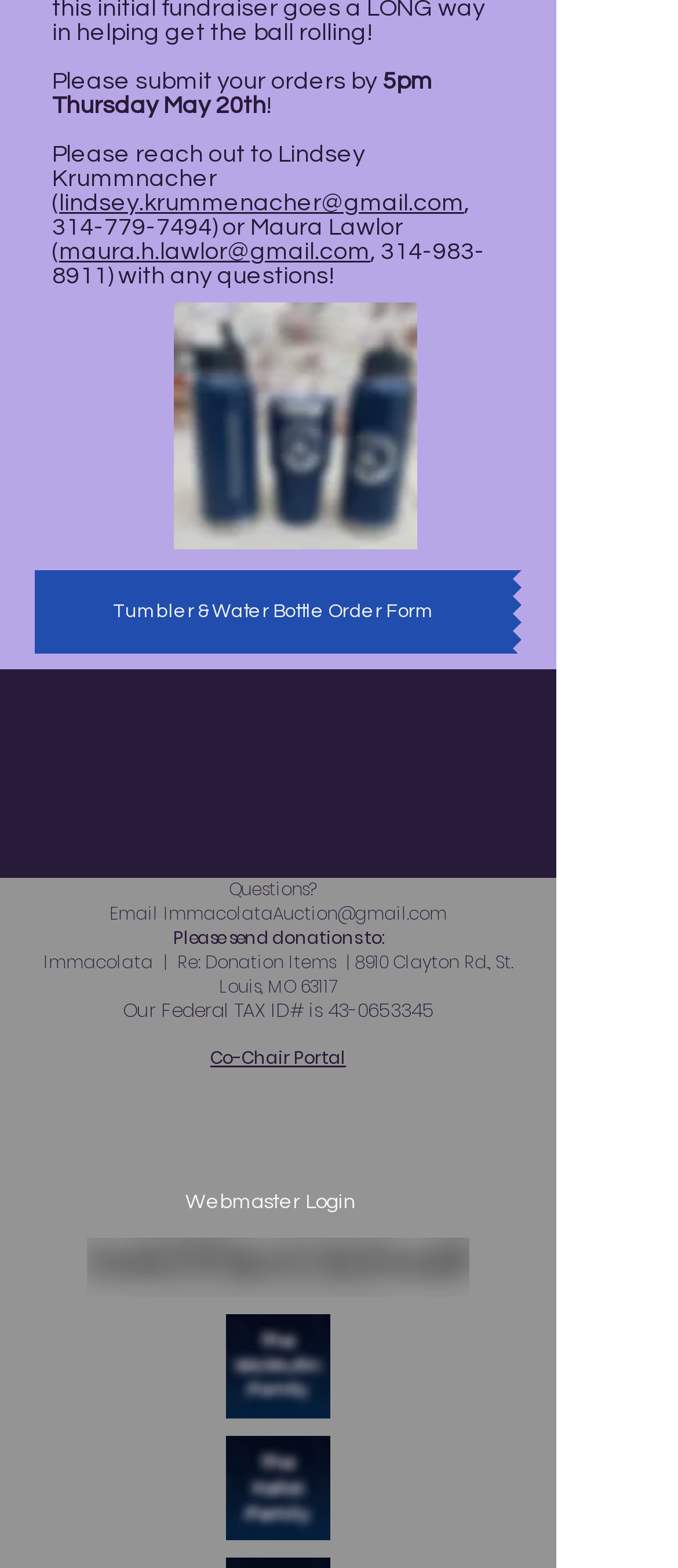Find the bounding box coordinates of the clickable region needed to perform the following instruction: "click the PLAY button". The coordinates should be provided as four float numbers between 0 and 1, i.e., [left, top, right, bottom].

None